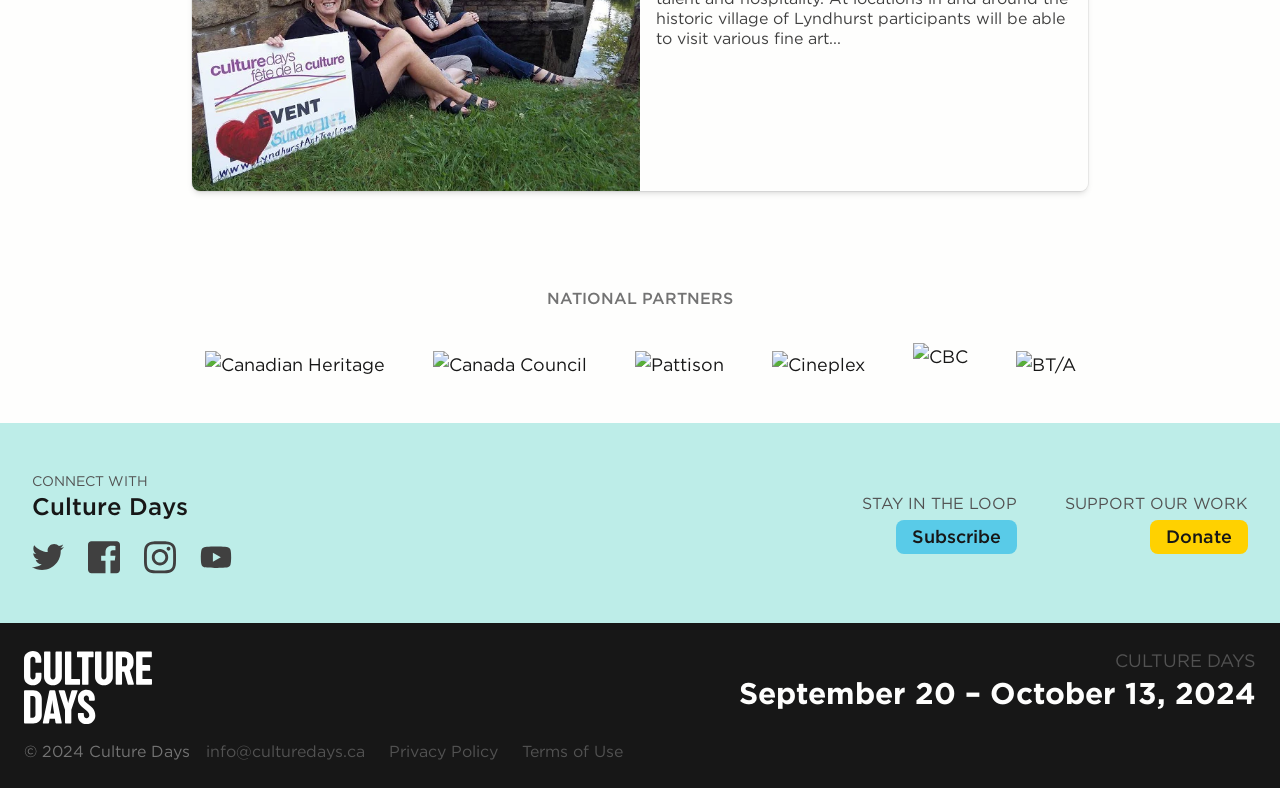Find the bounding box coordinates of the clickable area required to complete the following action: "Donate to support the work".

[0.898, 0.66, 0.975, 0.703]